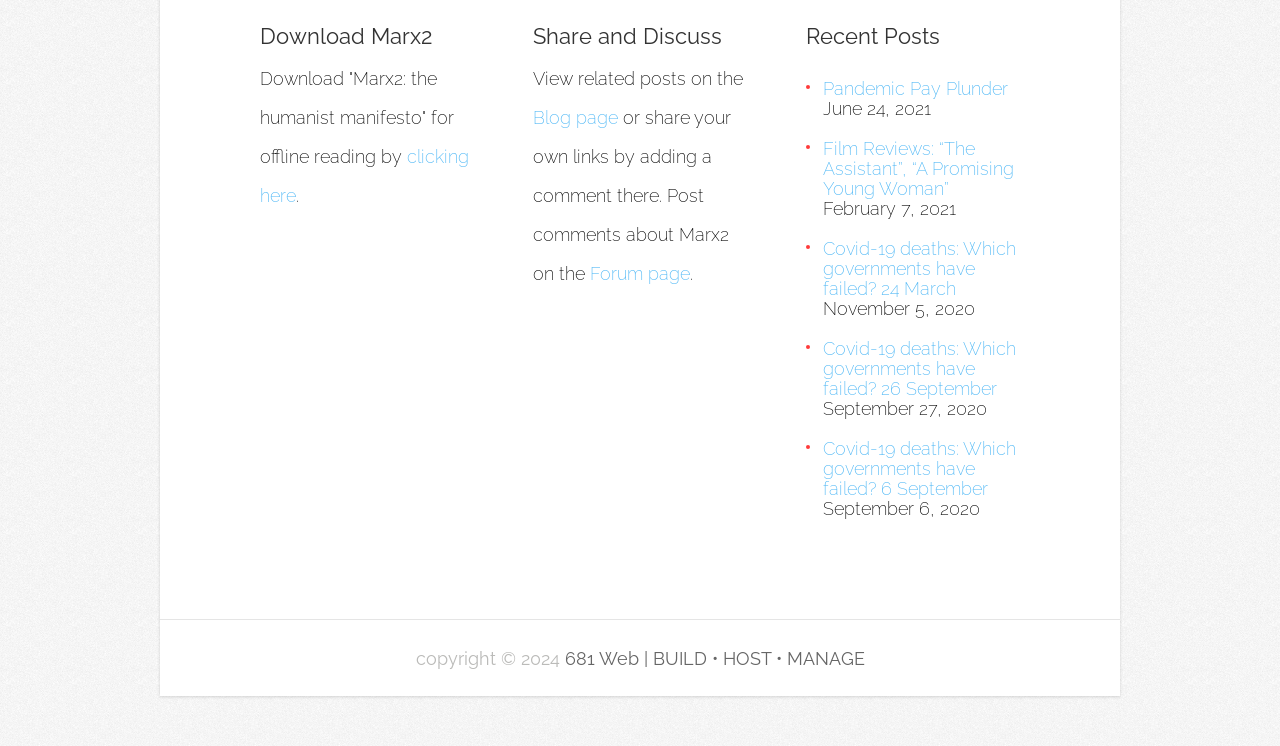Determine the bounding box coordinates of the clickable element to achieve the following action: 'View related posts on the Blog page'. Provide the coordinates as four float values between 0 and 1, formatted as [left, top, right, bottom].

[0.416, 0.143, 0.483, 0.172]